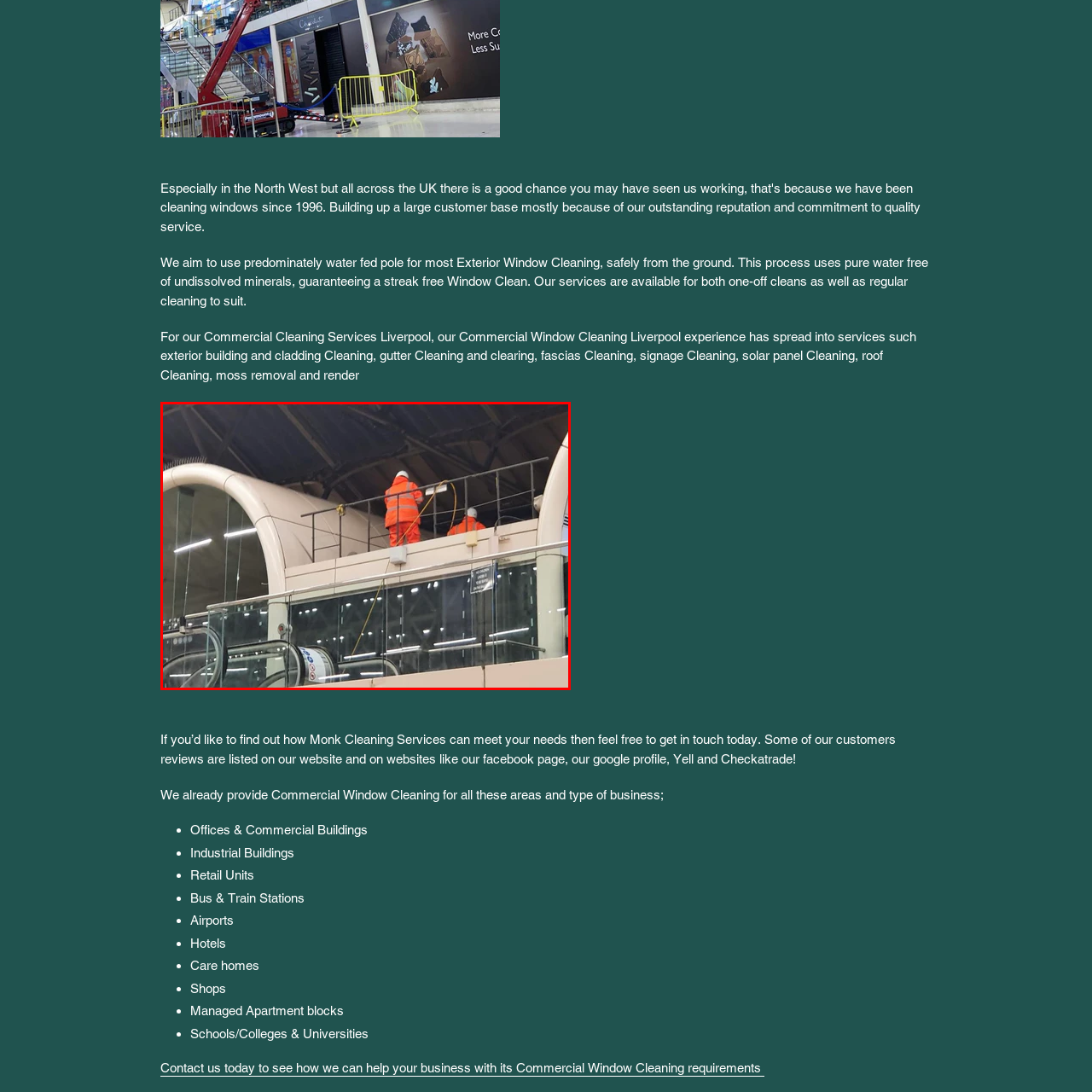Concentrate on the image marked by the red box, What type of system is used for cleaning the glass surfaces?
 Your answer should be a single word or phrase.

Water-fed pole system